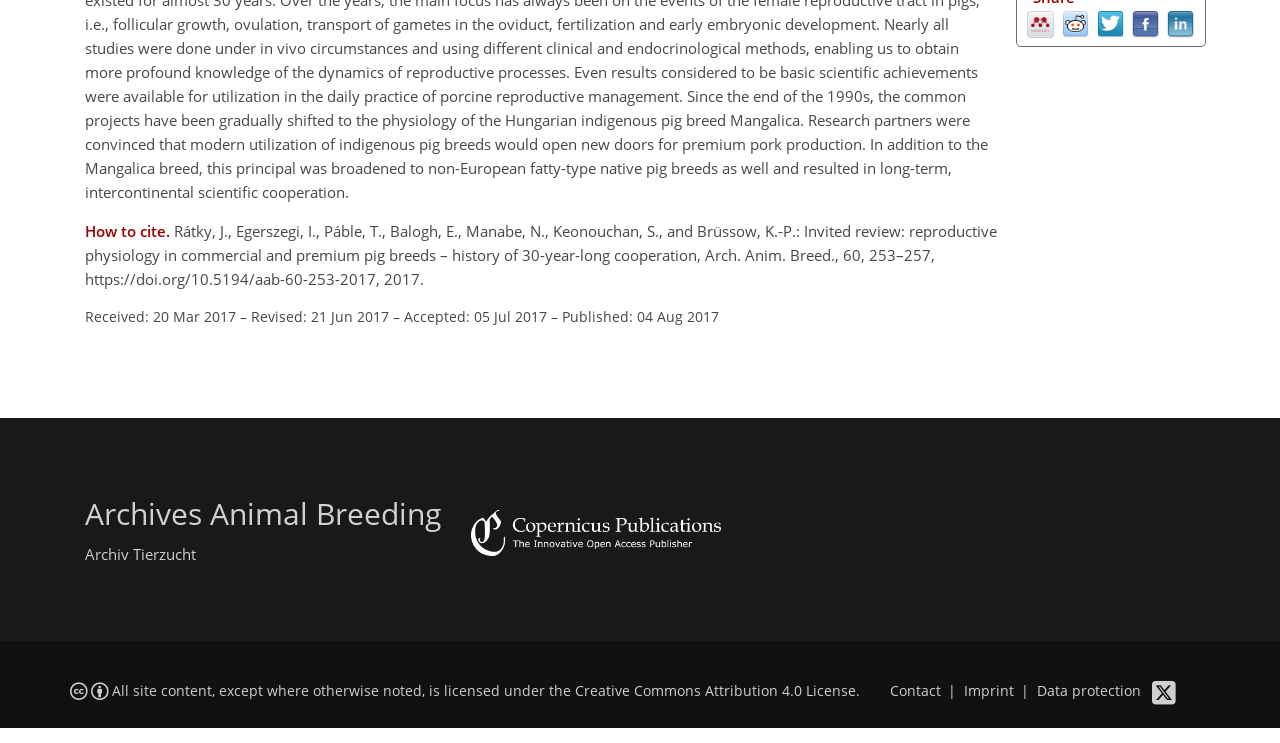Given the element description "title="Reddit"" in the screenshot, predict the bounding box coordinates of that UI element.

[0.83, 0.017, 0.851, 0.044]